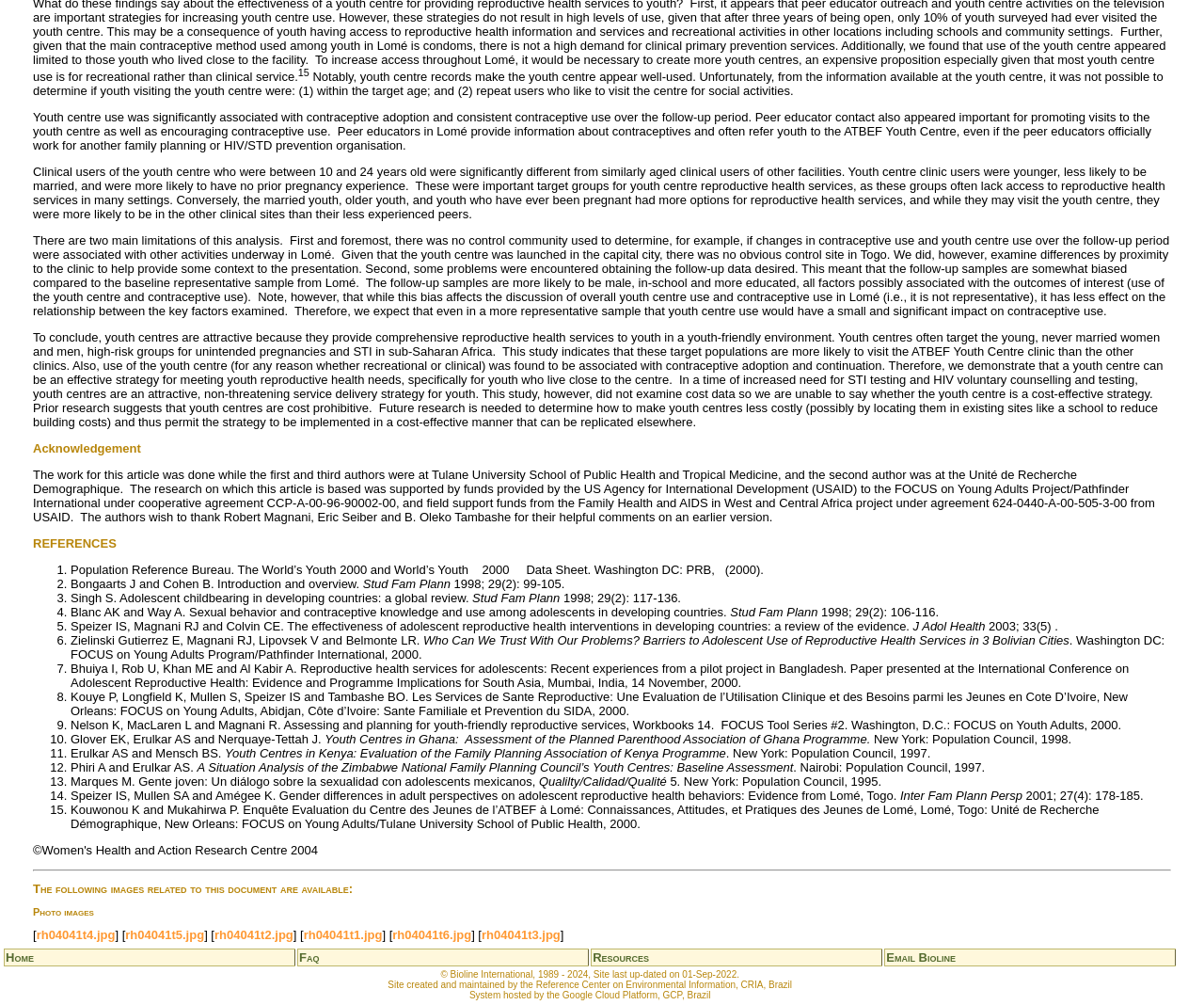Can you provide the bounding box coordinates for the element that should be clicked to implement the instruction: "view the references"?

[0.027, 0.534, 0.097, 0.548]